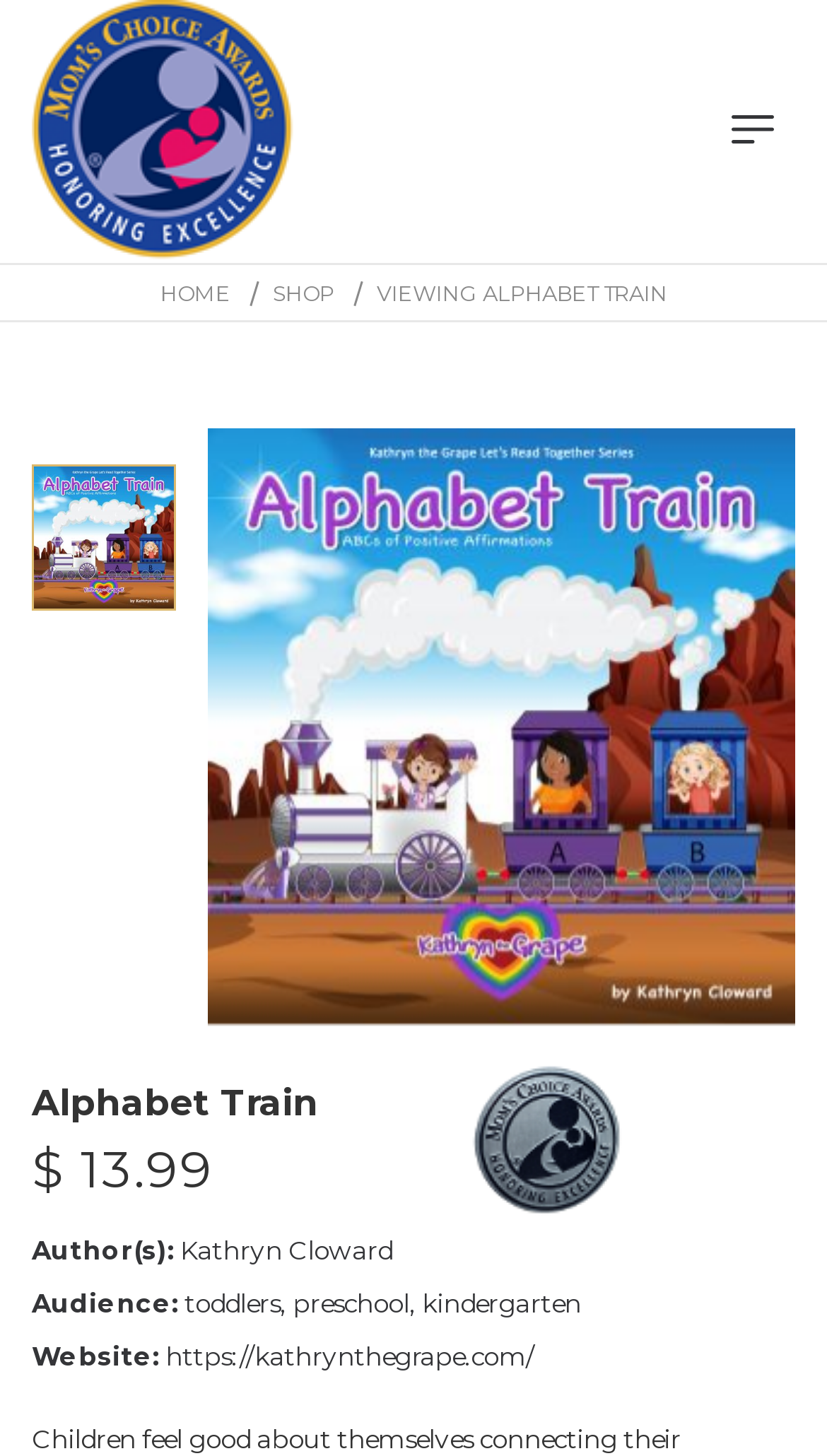Generate a detailed explanation of the webpage's features and information.

This webpage is about a children's book called "Alphabet Train" from the "Kathryn the Grape Let's Read Together Series". At the top left, there is a link to an unknown destination, and to its right, there is a link labeled "N". Below these links, there are three links in a row: "HOME", "SHOP", and a static text "VIEWING ALPHABET TRAIN". 

On the left side of the page, there is a large section dedicated to the book. The title "Alphabet Train" is displayed prominently, followed by the price "$13.99" below it. The book has received an MCA Silver Award, which is indicated by an image on the right side of this section. 

Further down, there are details about the book, including the author, Kathryn Cloward, and the target audience, which is toddlers, preschool, and kindergarten children. Additionally, there is a link to the author's website, kathrynthegrape.com.